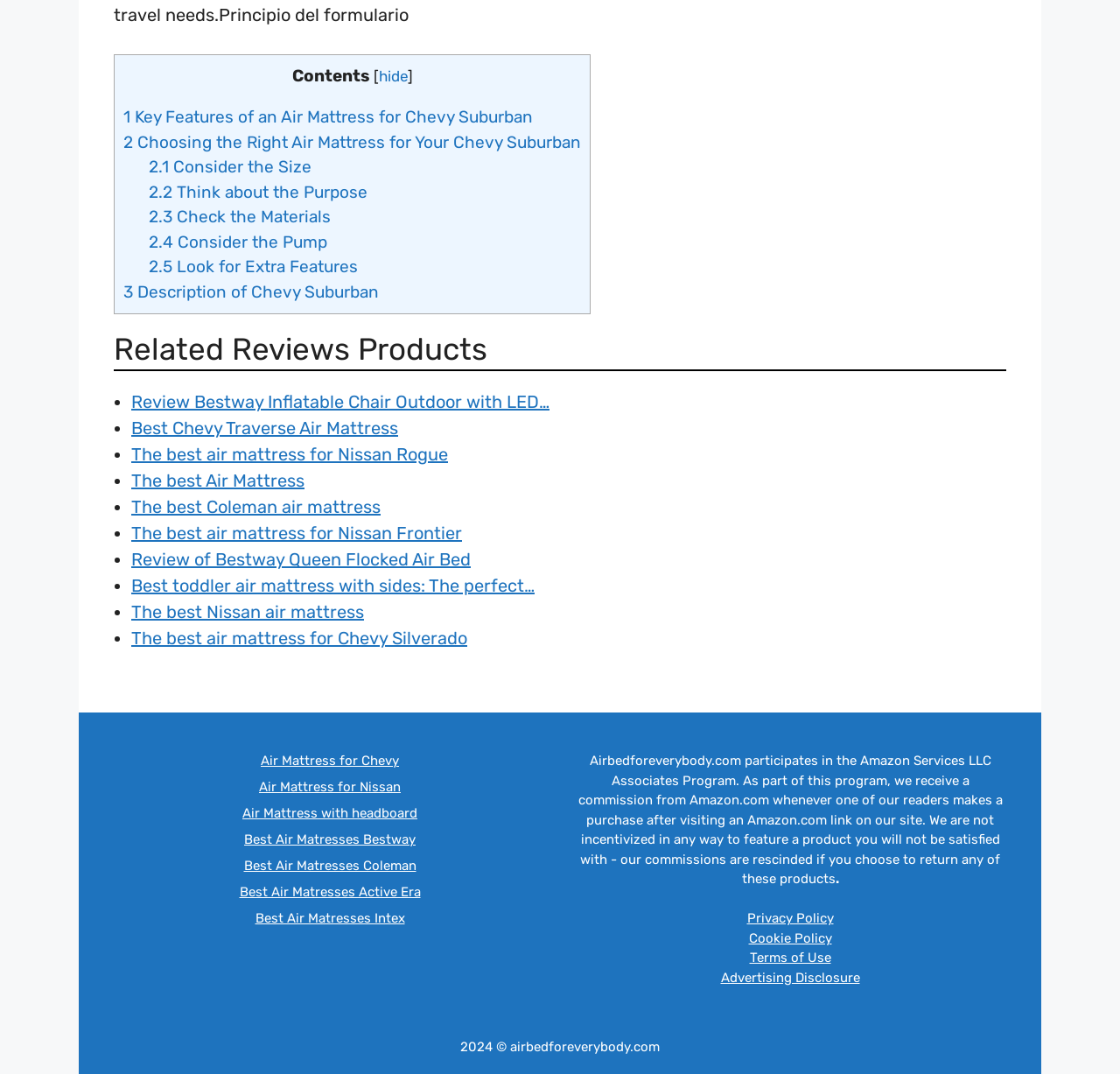Identify the bounding box coordinates of the region that should be clicked to execute the following instruction: "Click on 'Review Bestway Inflatable Chair Outdoor with LED…'".

[0.117, 0.365, 0.491, 0.384]